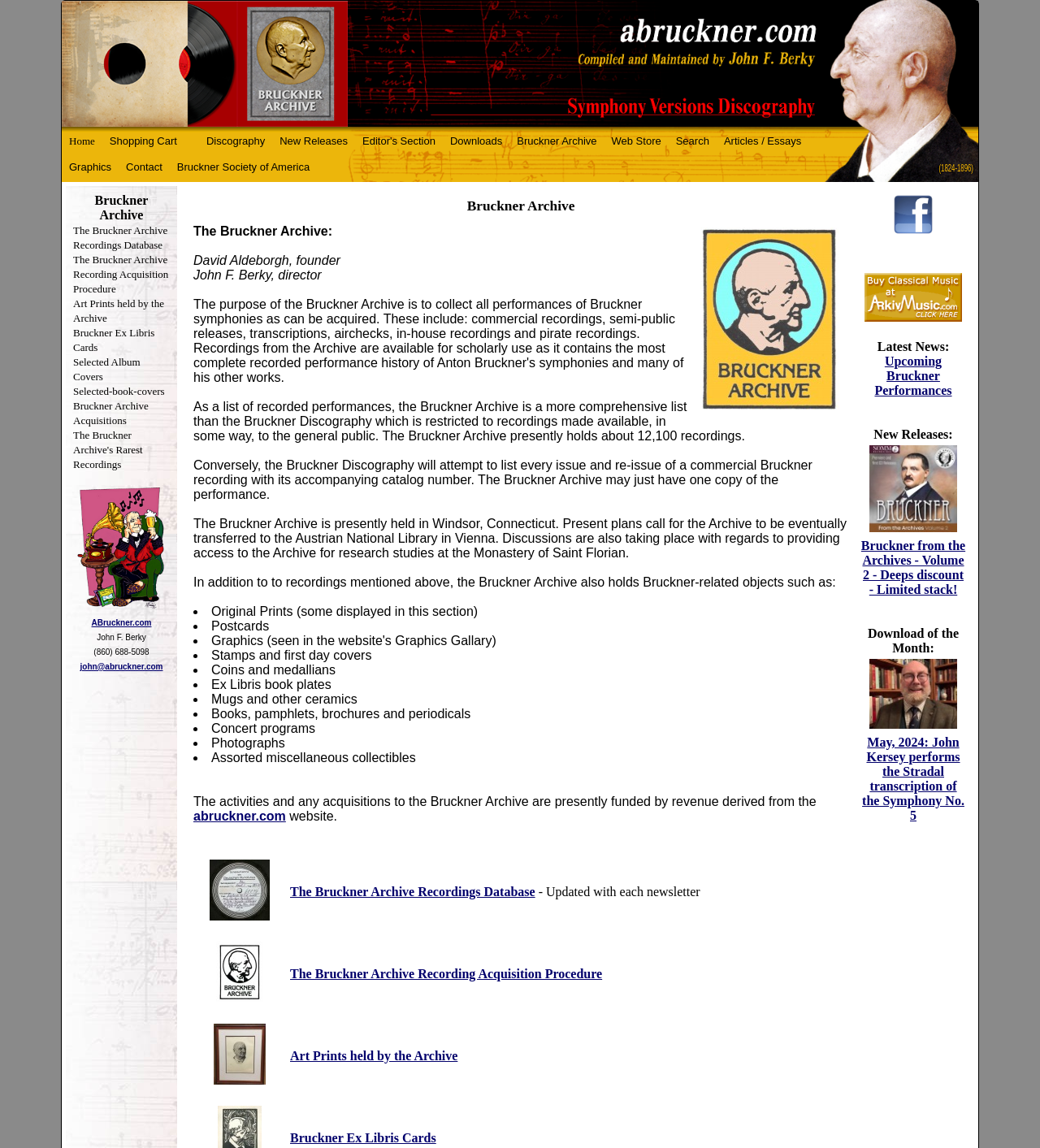What is the Bruckner Discography?
Using the information from the image, give a concise answer in one word or a short phrase.

List of commercial Bruckner recordings